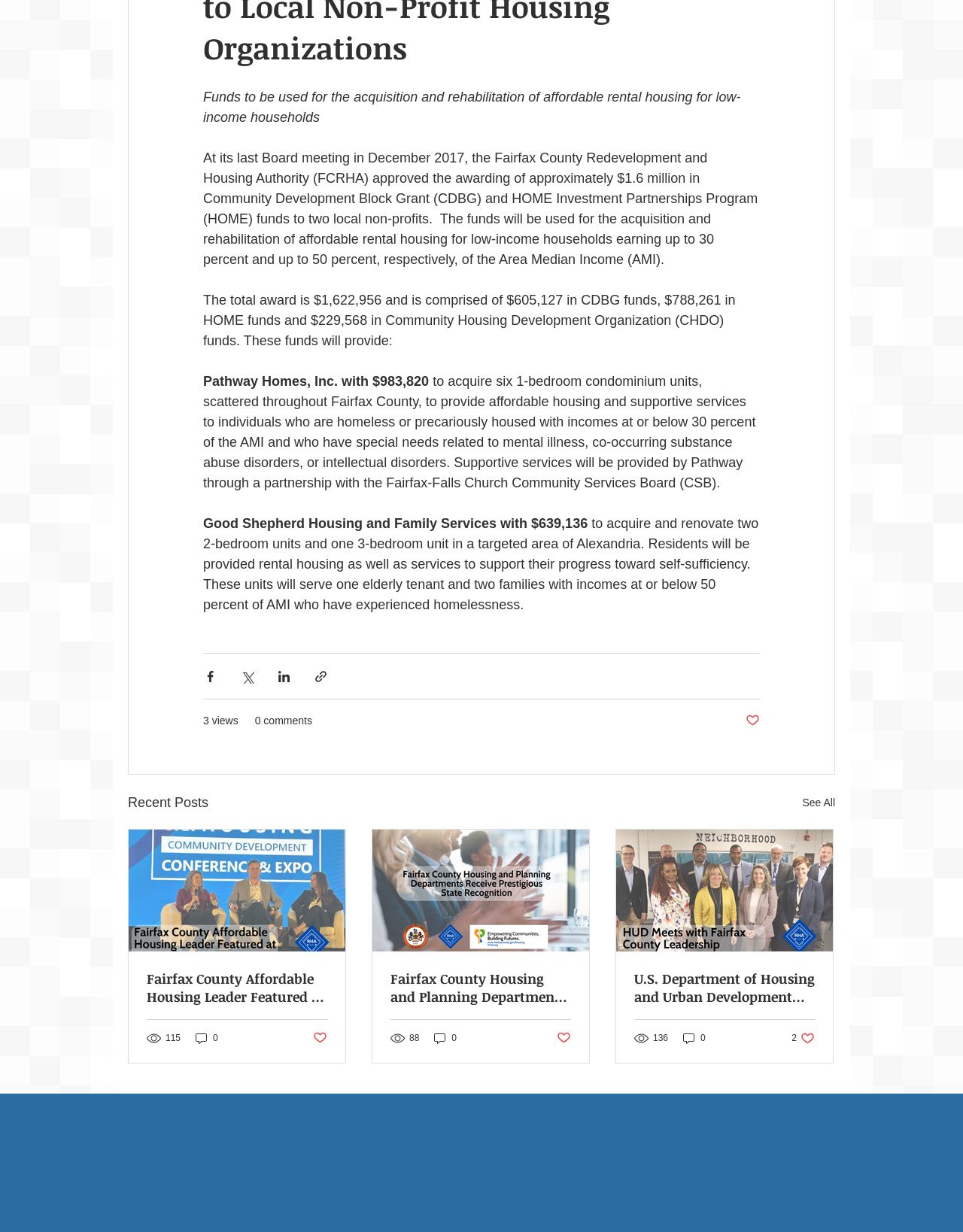Using the description "0", locate and provide the bounding box of the UI element.

[0.449, 0.837, 0.476, 0.848]